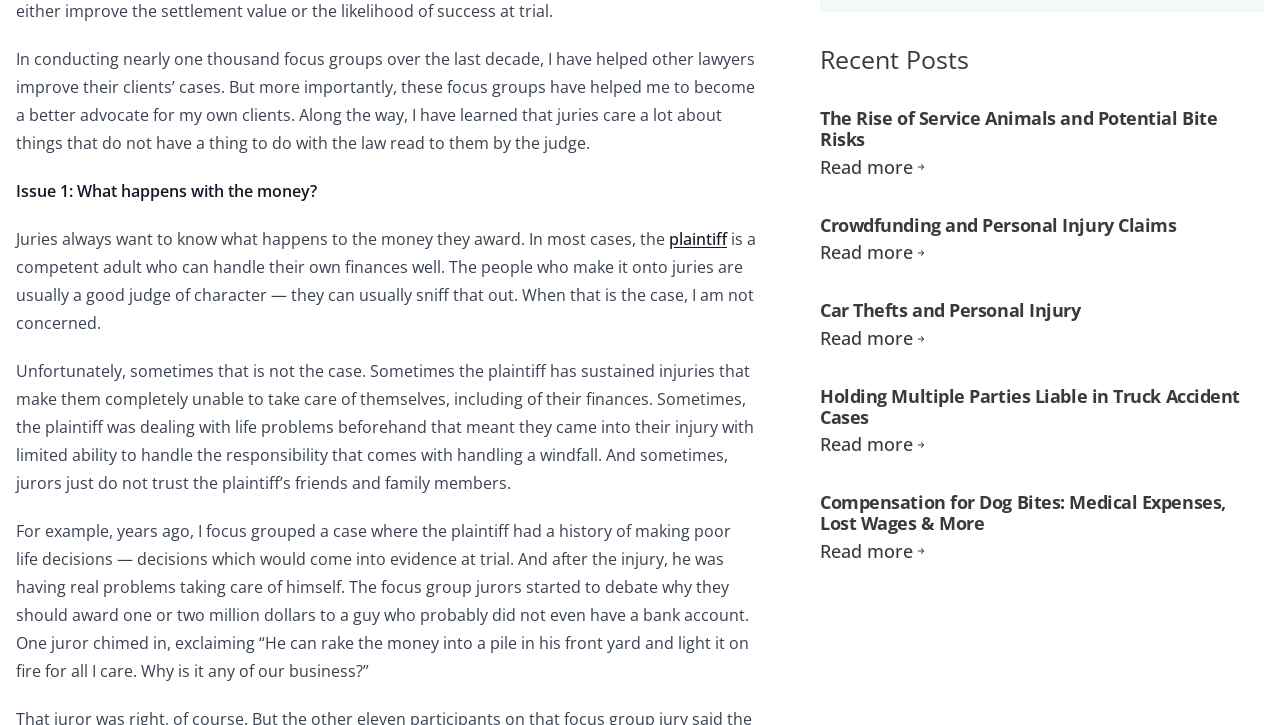What is the profession of the author?
From the details in the image, answer the question comprehensively.

The author is a lawyer because the text mentions 'I have helped other lawyers improve their clients’ cases' and 'I have learned that juries care a lot about things that do not have a thing to do with the law read to them by the judge', indicating that the author is a lawyer who has experience with juries and legal cases.